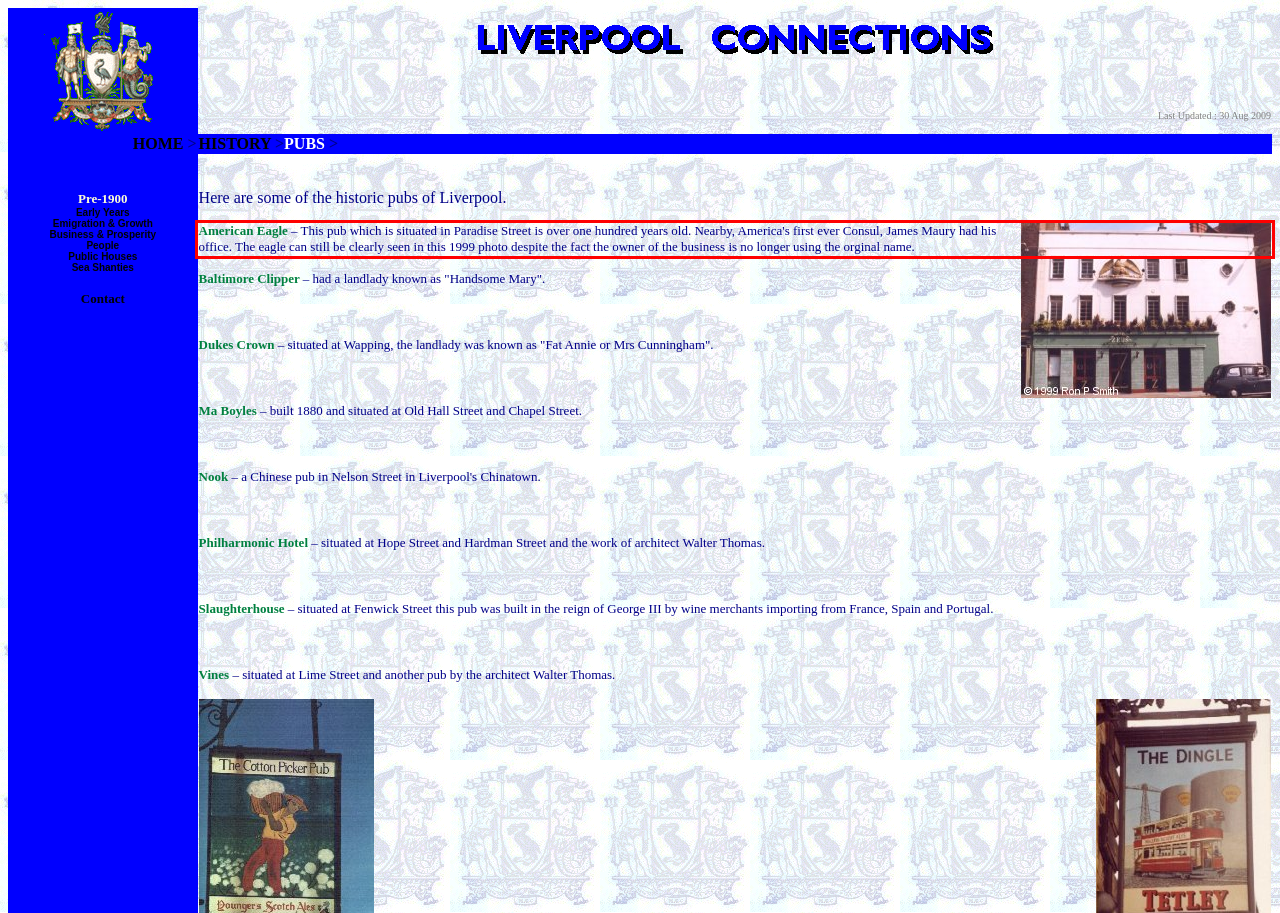Given a screenshot of a webpage, locate the red bounding box and extract the text it encloses.

American Eagle – This pub which is situated in Paradise Street is over one hundred years old. Nearby, America's first ever Consul, James Maury had his office. The eagle can still be clearly seen in this 1999 photo despite the fact the owner of the business is no longer using the orginal name.